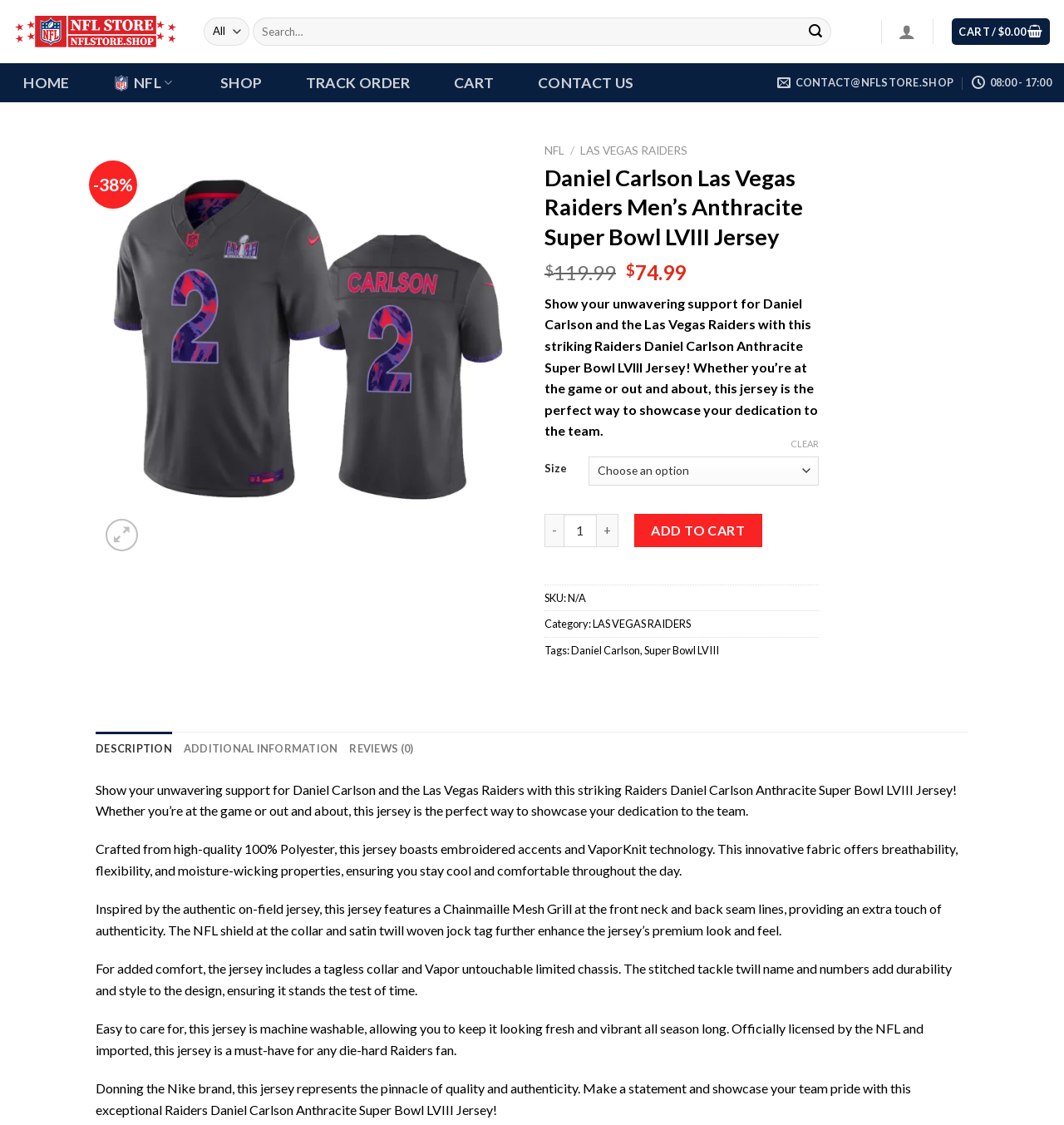What is the brand of the jersey?
Answer the question based on the image using a single word or a brief phrase.

Nike